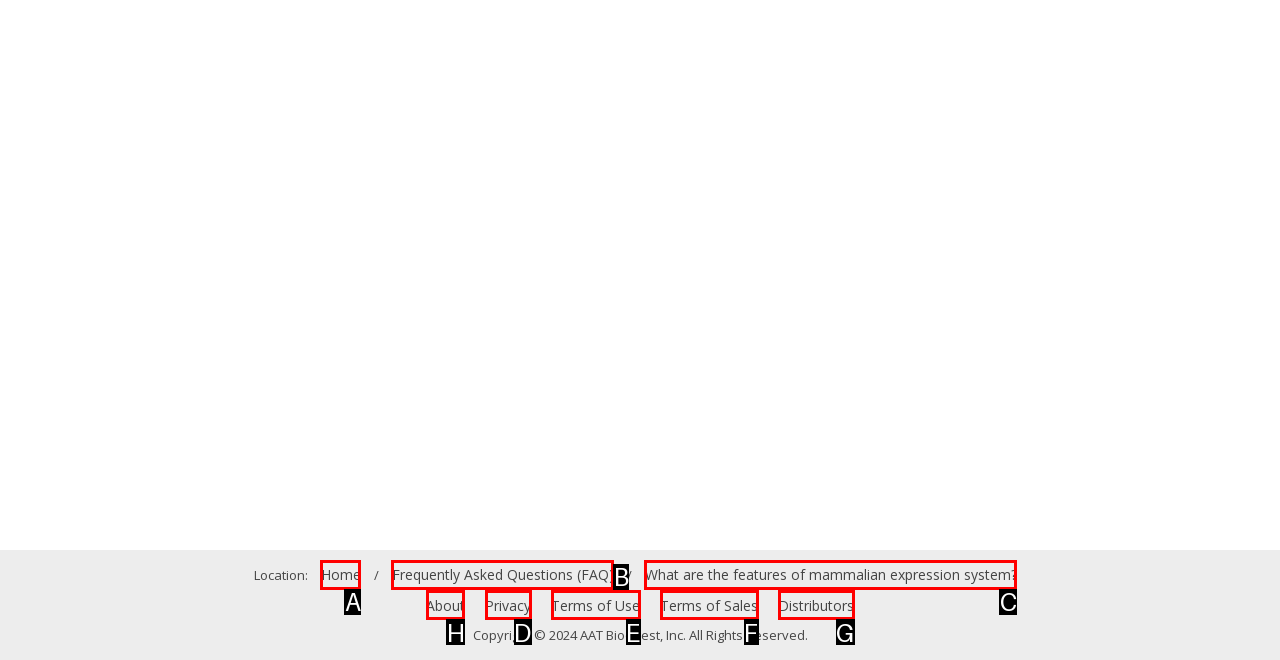Choose the UI element to click on to achieve this task: learn about the company. Reply with the letter representing the selected element.

H